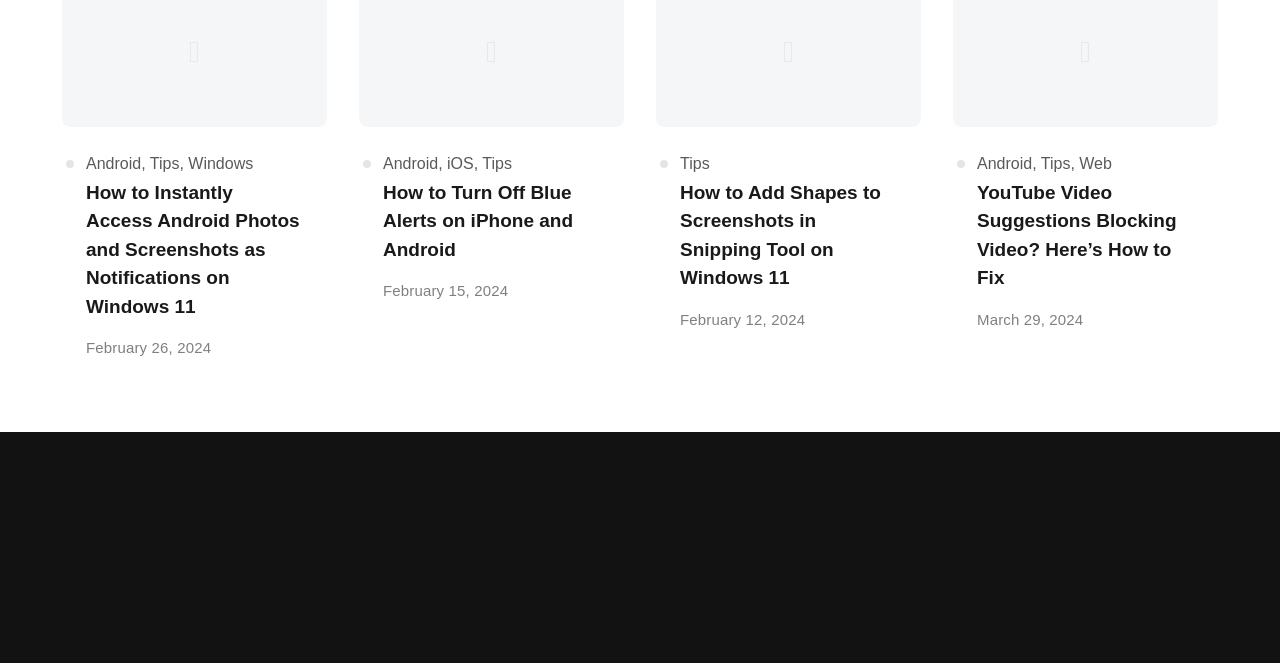Can you find the bounding box coordinates for the element to click on to achieve the instruction: "Visit the Tips page"?

[0.117, 0.234, 0.14, 0.259]